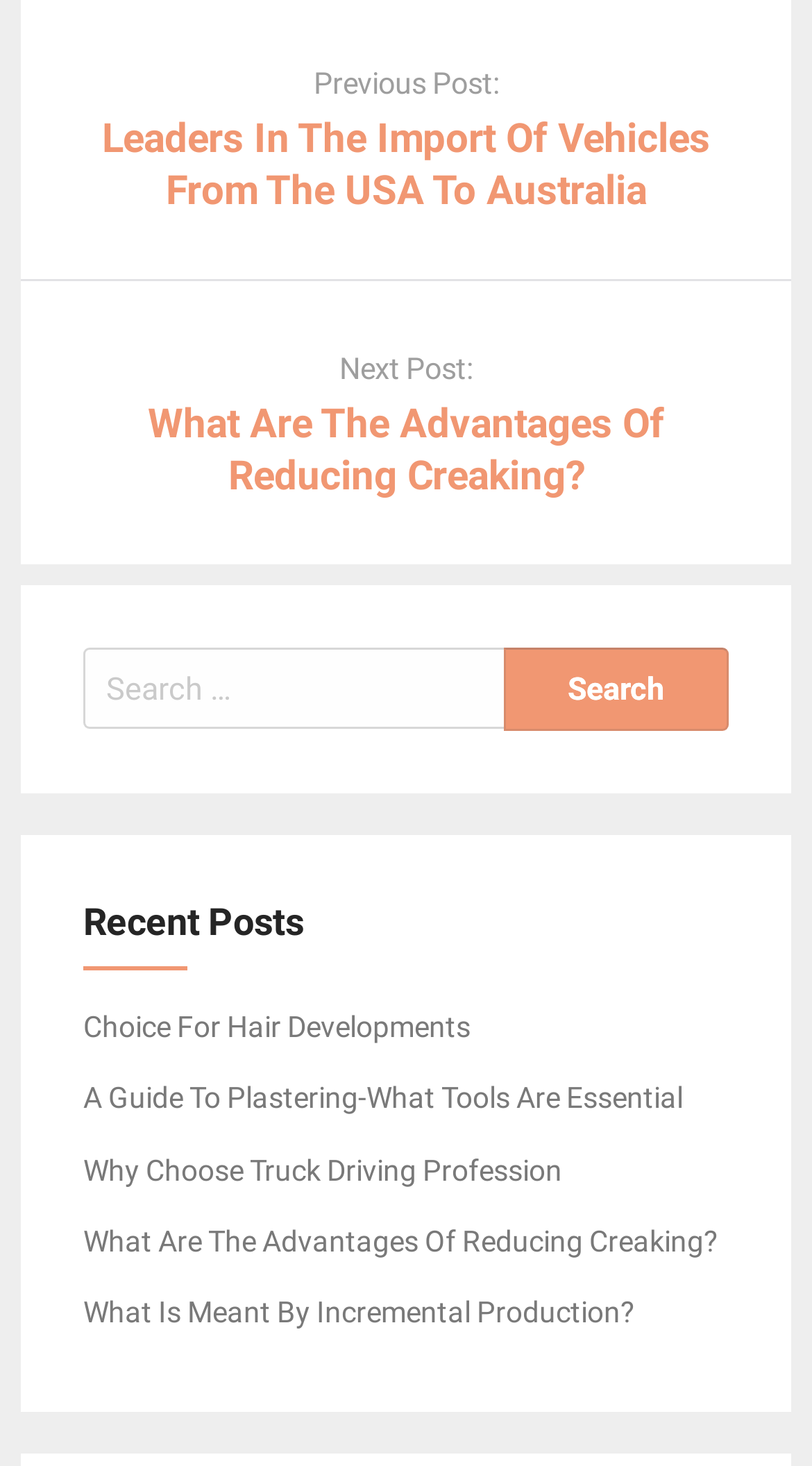Please provide a one-word or short phrase answer to the question:
What is the first post title?

Leaders In The Import Of Vehicles From The USA To Australia